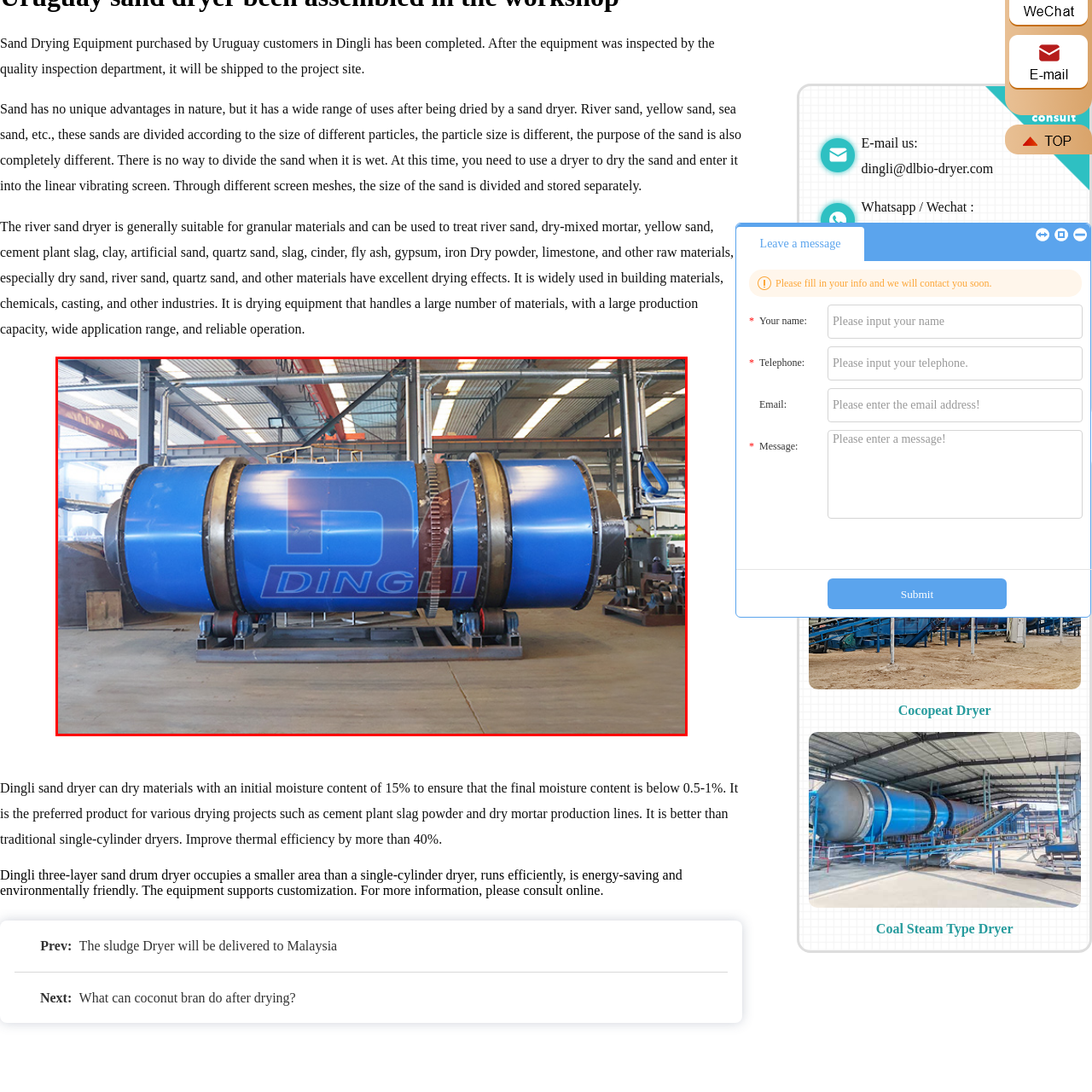Craft an in-depth description of the visual elements captured within the red box.

The image showcases a vibrant blue Dingli sand dryer, an essential piece of equipment in the drying process for various materials. Positioned prominently within a spacious industrial facility, this drum dryer is designed for optimal efficiency, featuring a robust structure highlighted by its polished surface and secure fittings. It is part of a range of drying equipment utilized to handle materials such as river sand, yellow sand, and cement plant slag, ensuring they achieve the desired moisture content for subsequent applications. The dryer emphasizes energy efficiency and reliability, making it suitable for diverse industries, including construction and chemical manufacturing. This equipment is particularly favored for its performance in improving thermal efficiency over traditional drying methods, facilitating consistent results in material processing.